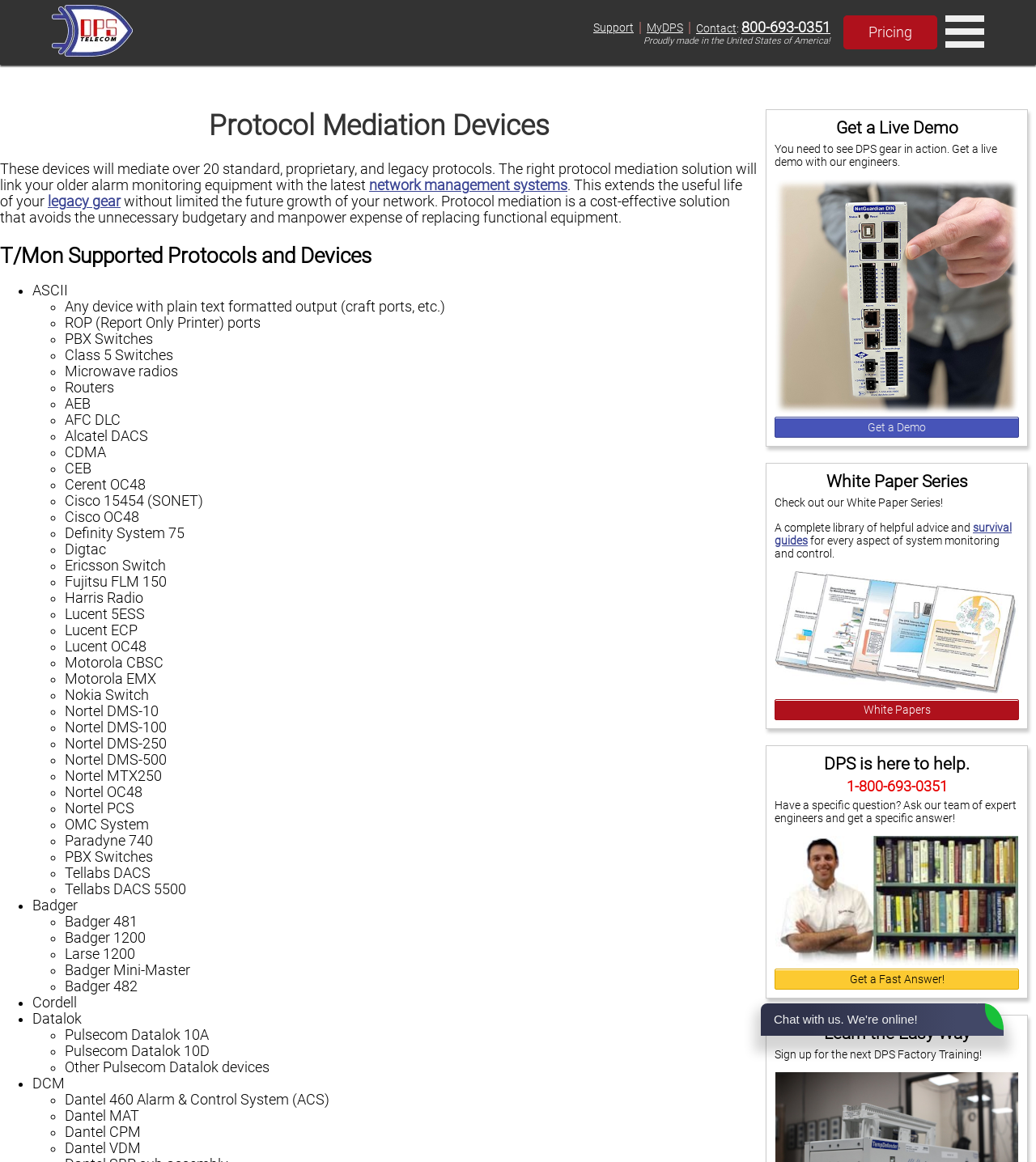Reply to the question with a single word or phrase:
What is the company name of the logo?

DPS